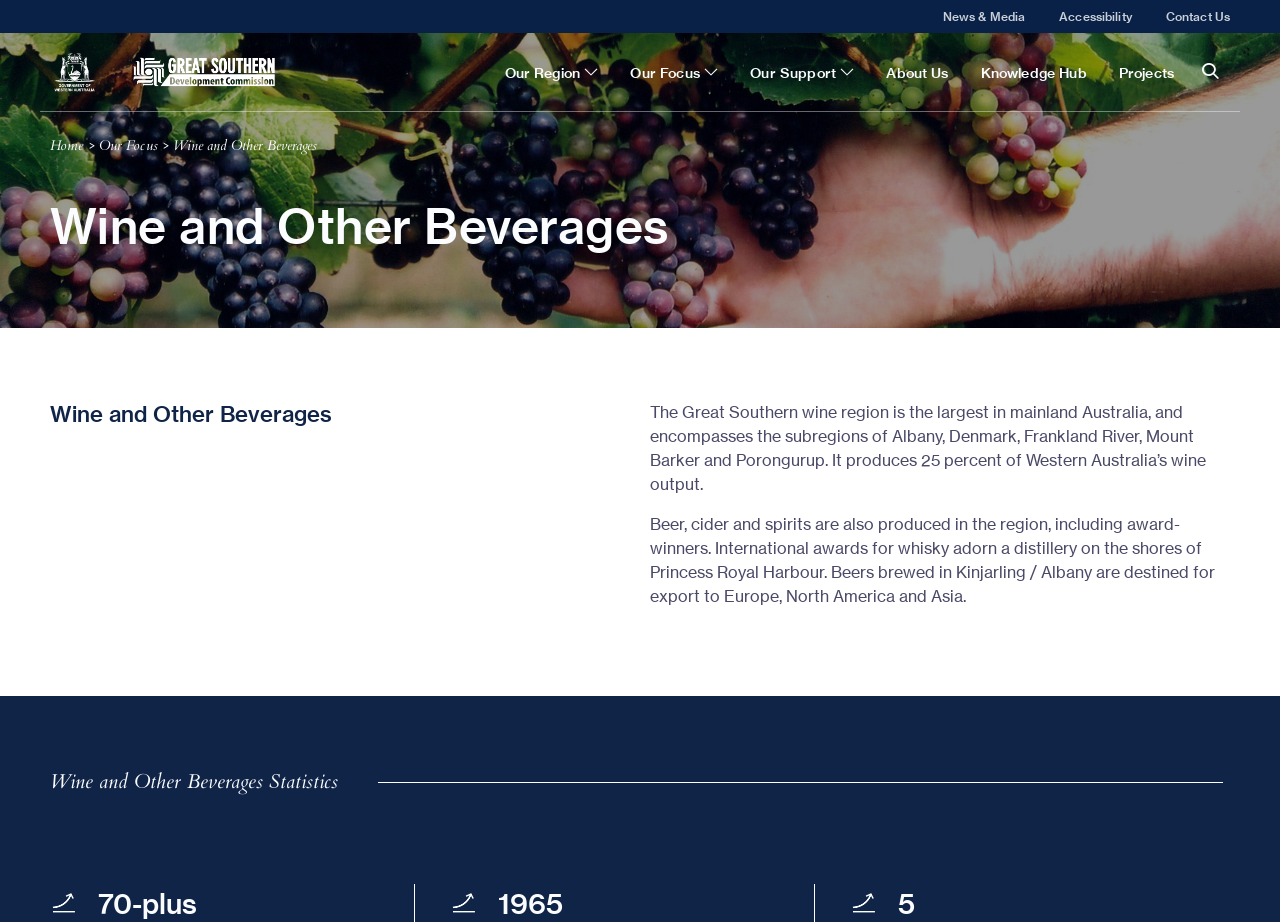Provide a brief response to the question below using a single word or phrase: 
What is the purpose of the search function on the webpage?

To search the webpage